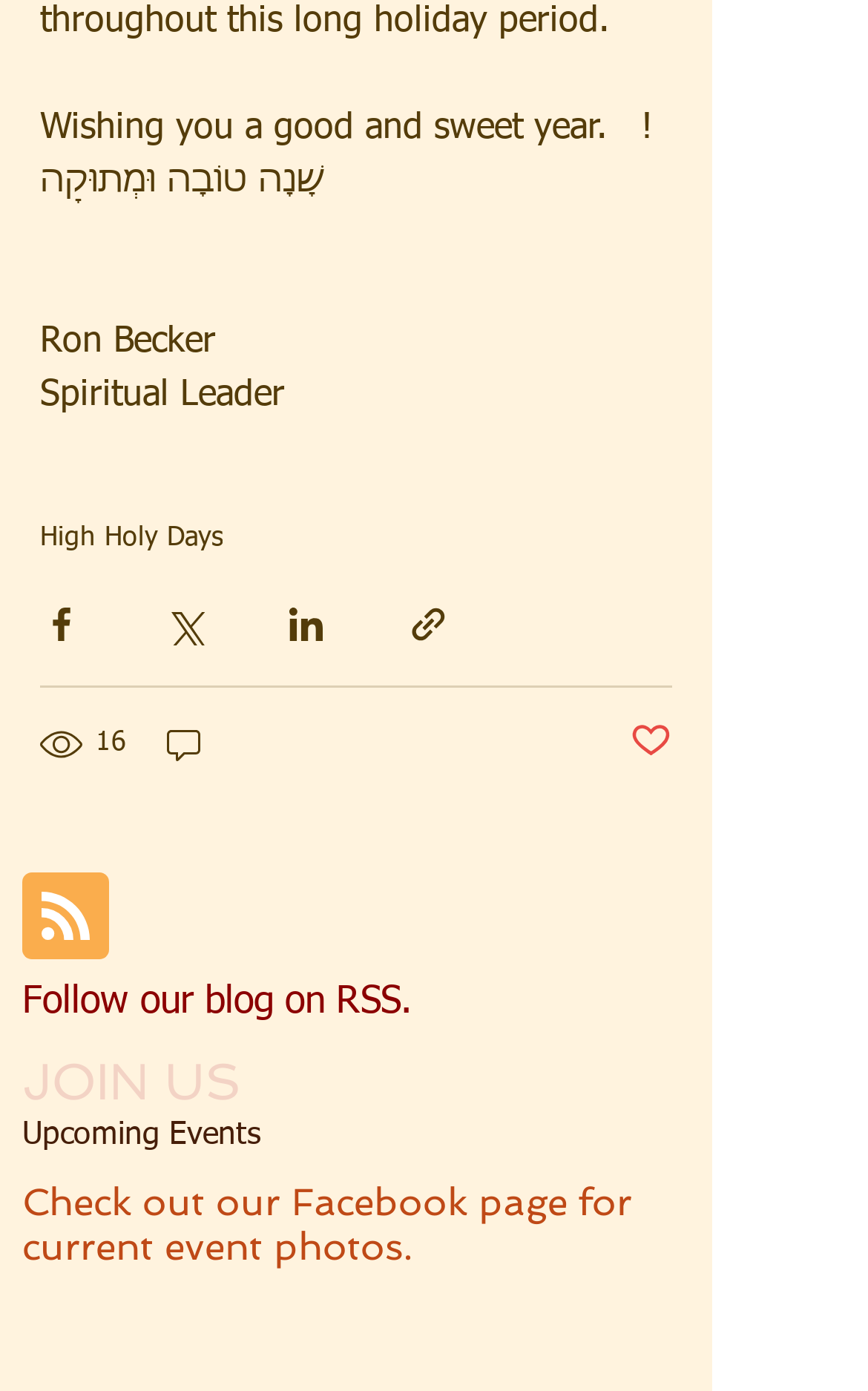Predict the bounding box of the UI element that fits this description: "parent_node: 16".

[0.187, 0.518, 0.241, 0.553]